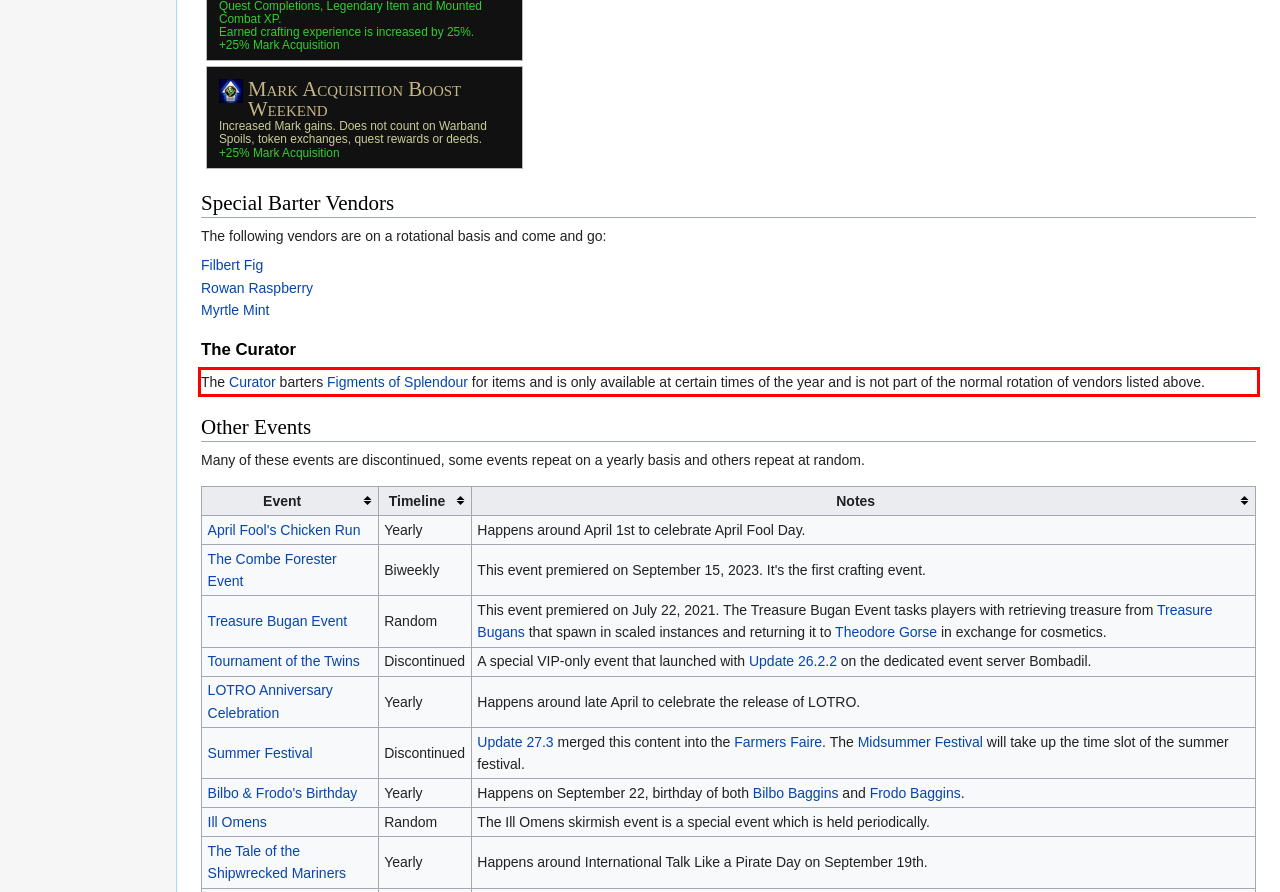Using OCR, extract the text content found within the red bounding box in the given webpage screenshot.

The Curator barters Figments of Splendour for items and is only available at certain times of the year and is not part of the normal rotation of vendors listed above.